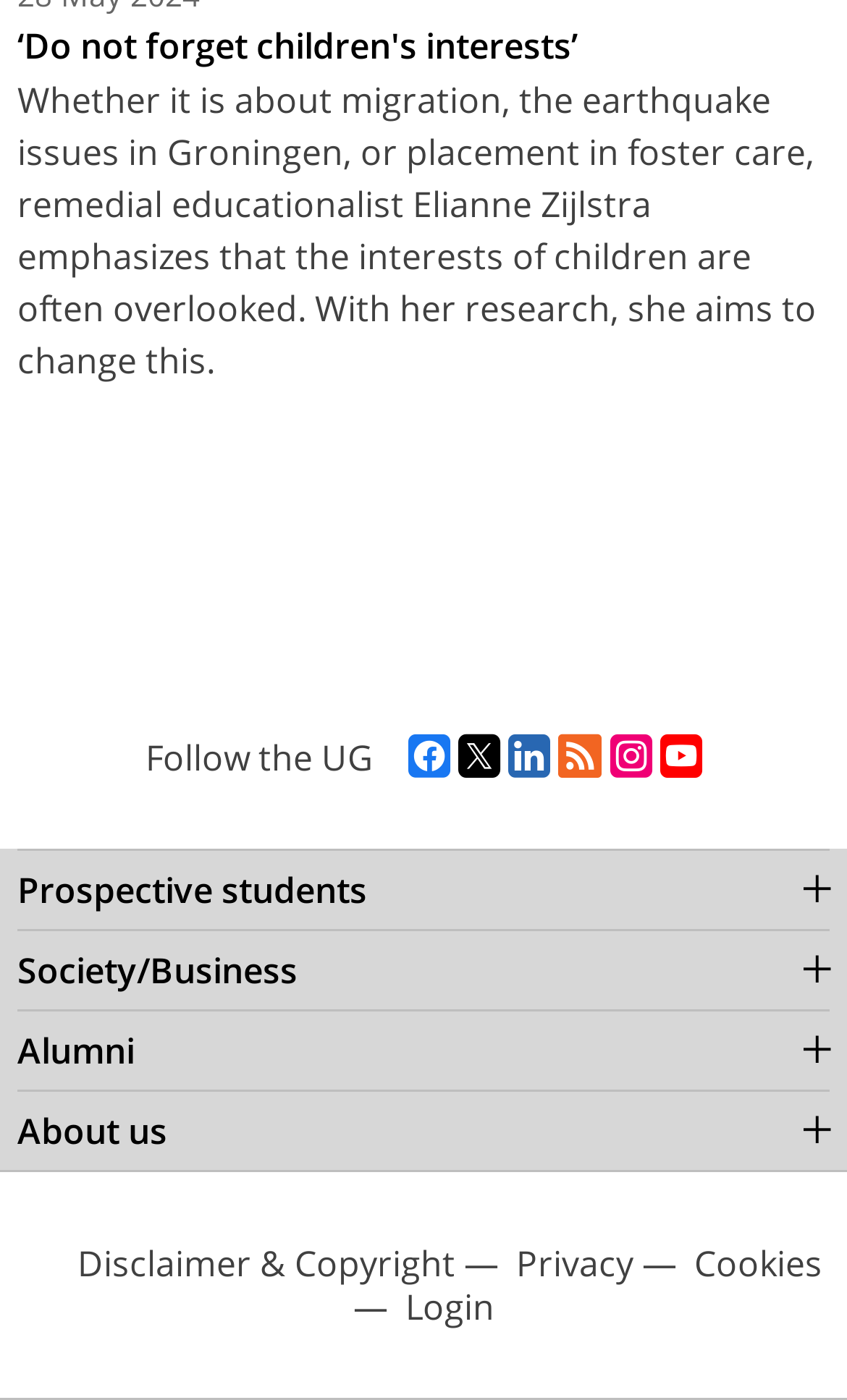Determine the bounding box coordinates for the clickable element required to fulfill the instruction: "Go to next slide". Provide the coordinates as four float numbers between 0 and 1, i.e., [left, top, right, bottom].

None